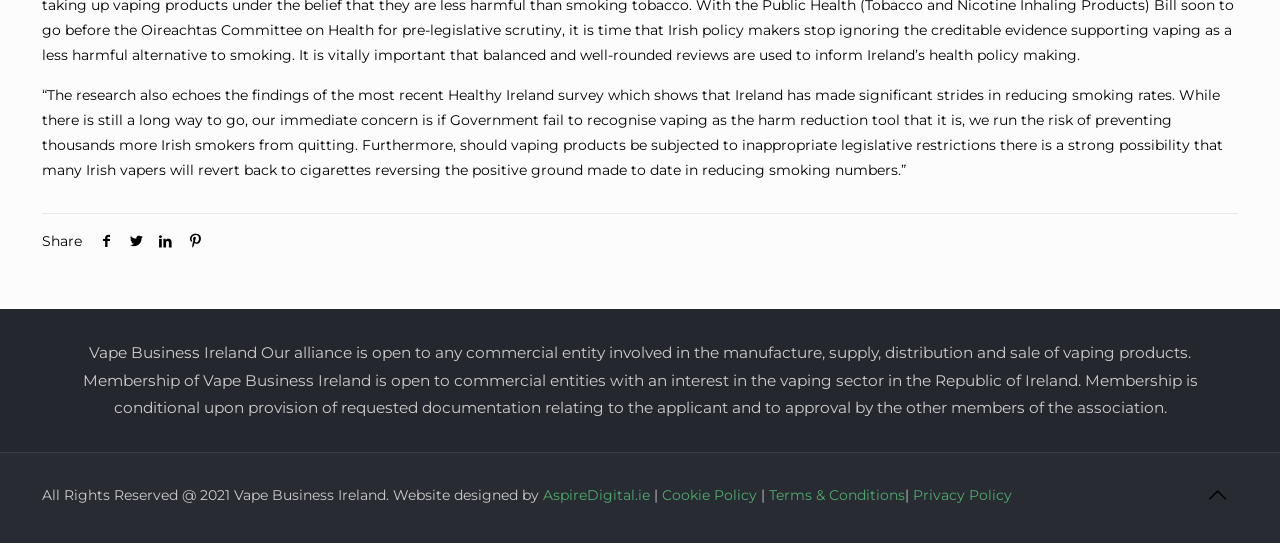Identify the bounding box coordinates of the area that should be clicked in order to complete the given instruction: "Share on Facebook". The bounding box coordinates should be four float numbers between 0 and 1, i.e., [left, top, right, bottom].

[0.072, 0.427, 0.095, 0.46]